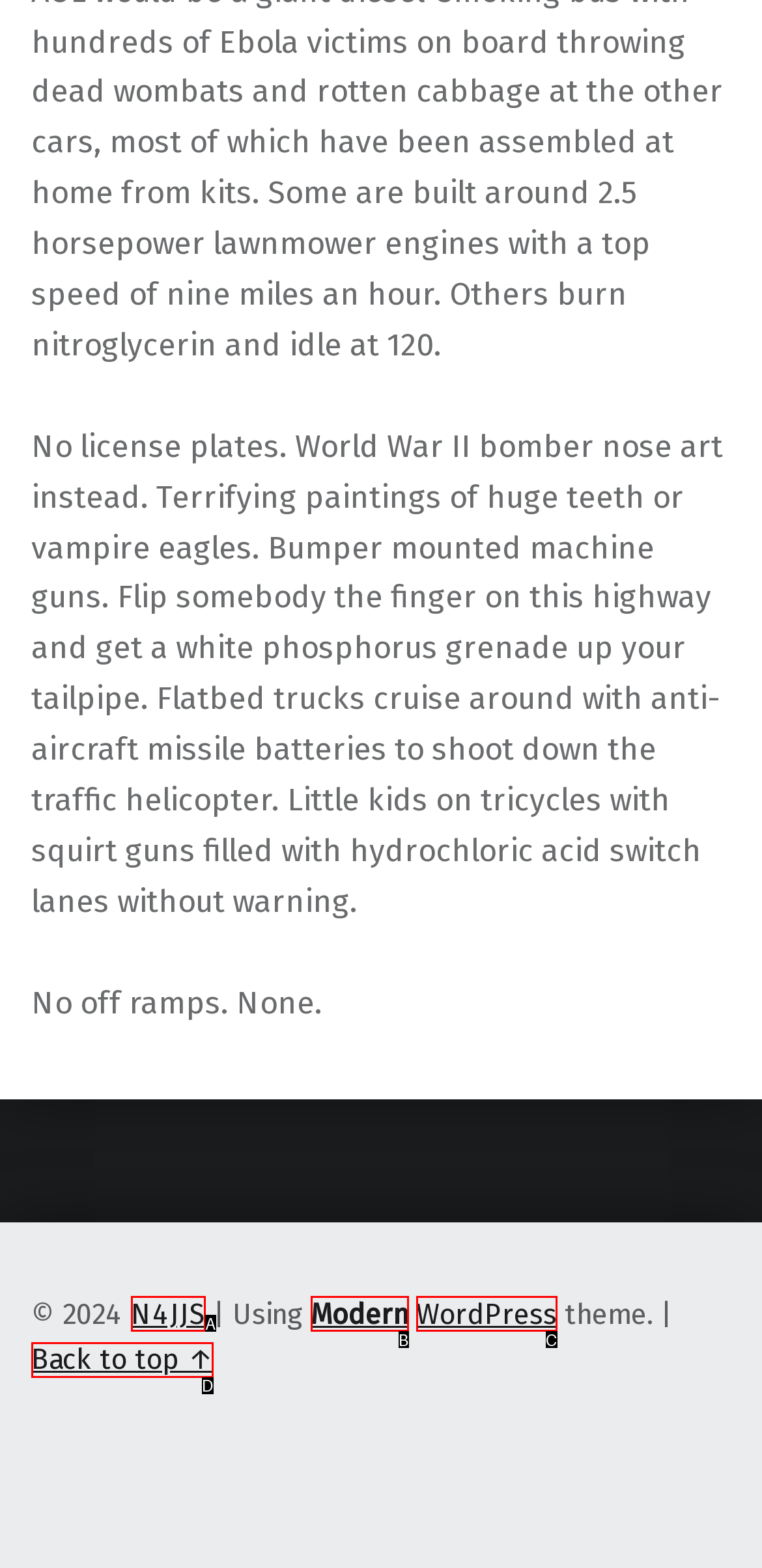Tell me which option best matches this description: Donate Now
Answer with the letter of the matching option directly from the given choices.

None